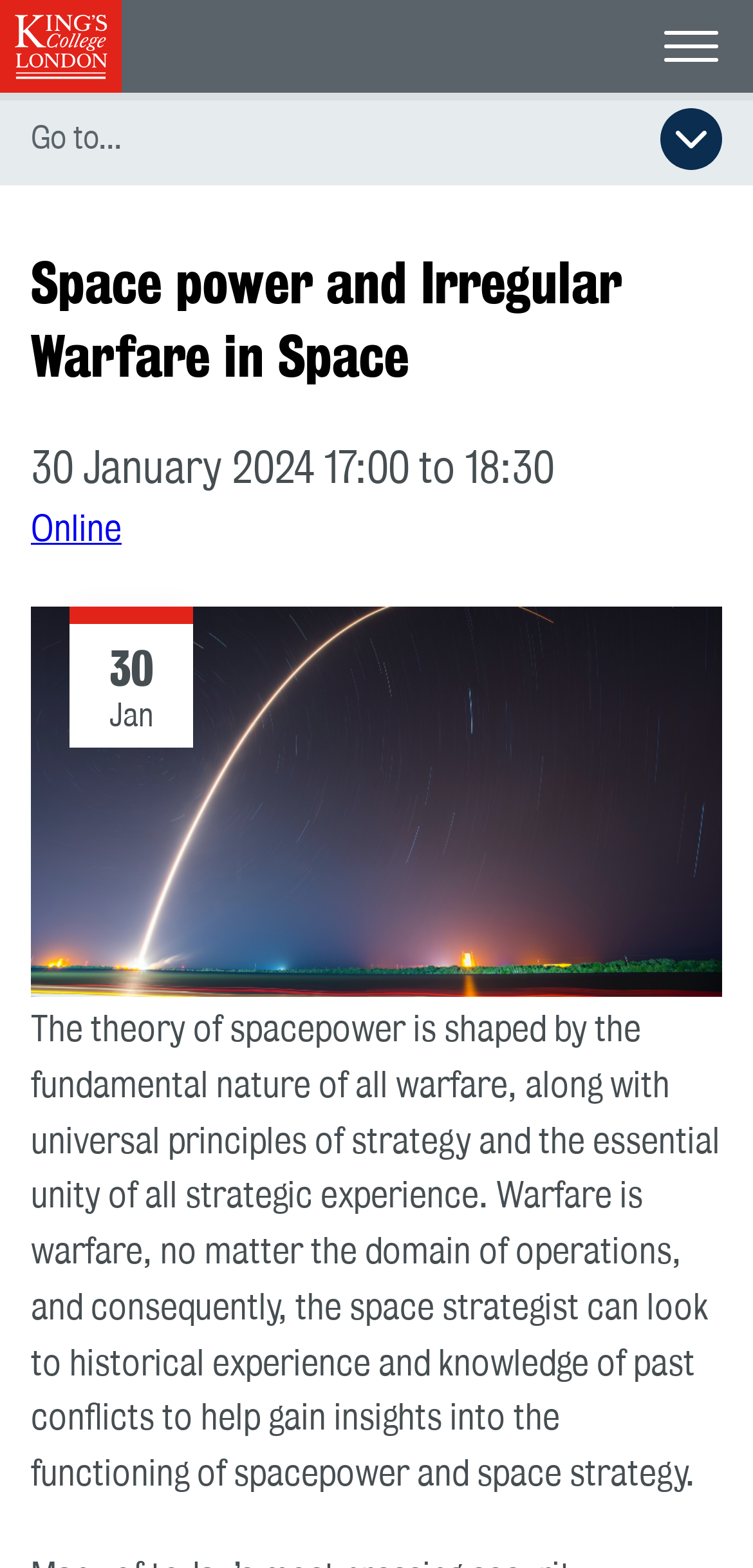What is the location of the presentation?
Using the image as a reference, answer with just one word or a short phrase.

Online